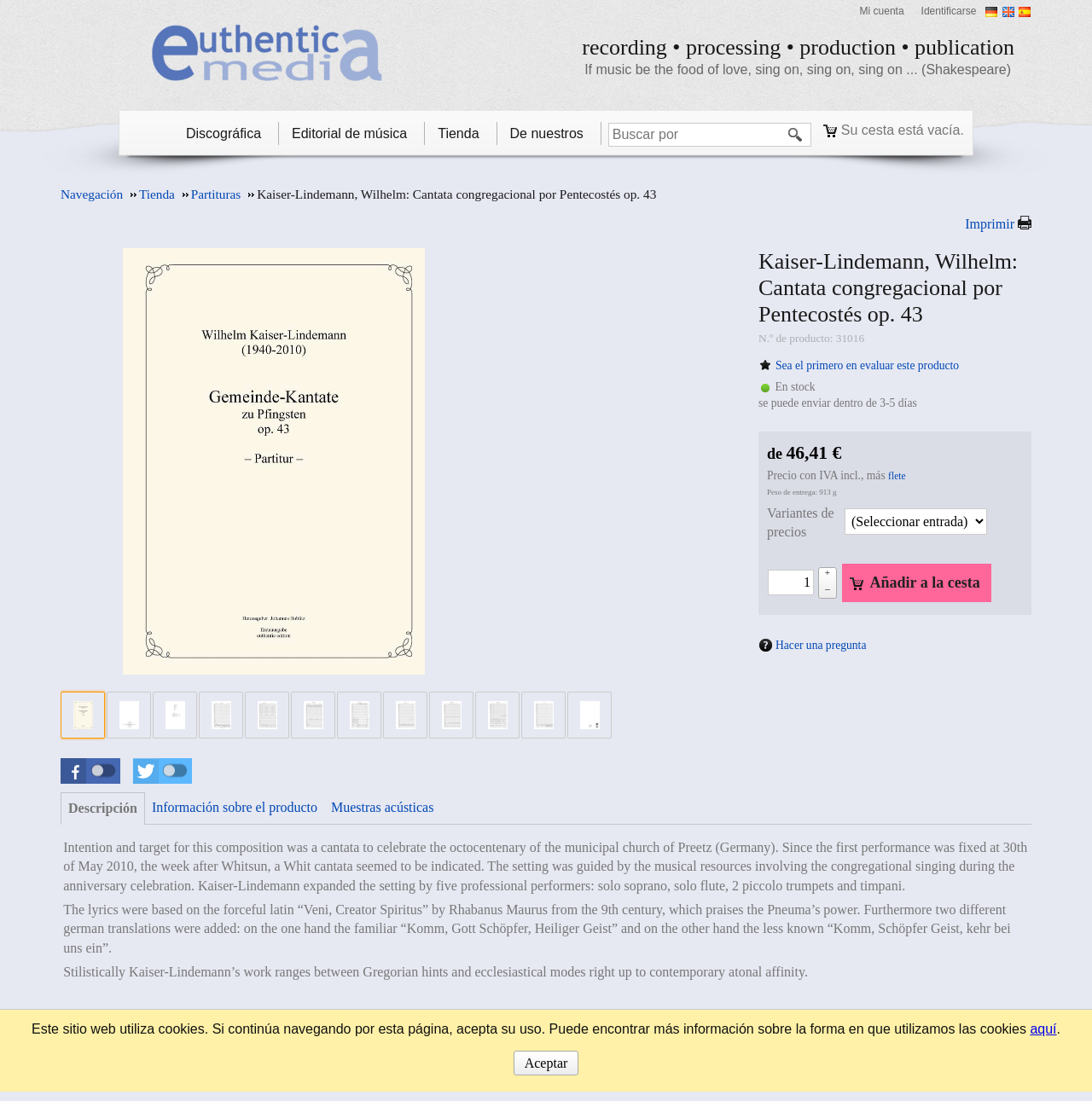Identify and generate the primary title of the webpage.

recording • processing • production • publication